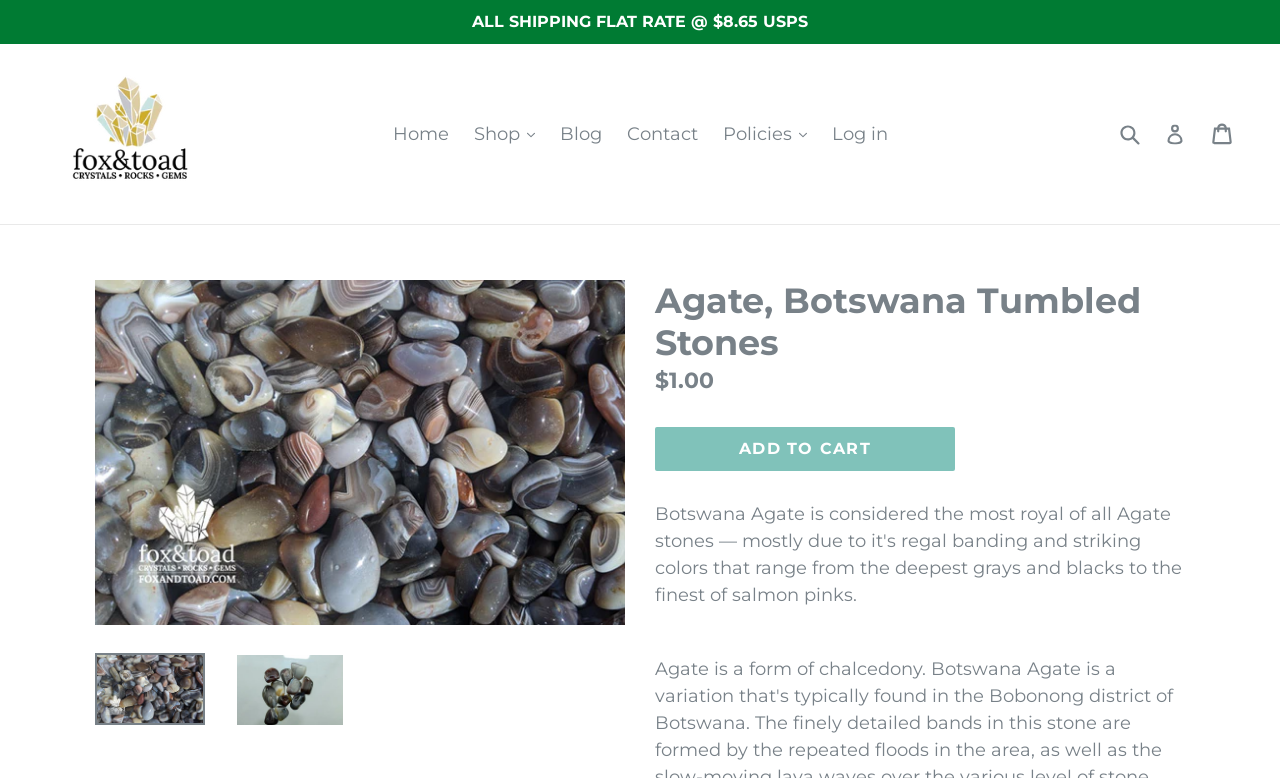Locate the bounding box of the UI element based on this description: "Add to cart". Provide four float numbers between 0 and 1 as [left, top, right, bottom].

[0.512, 0.549, 0.746, 0.606]